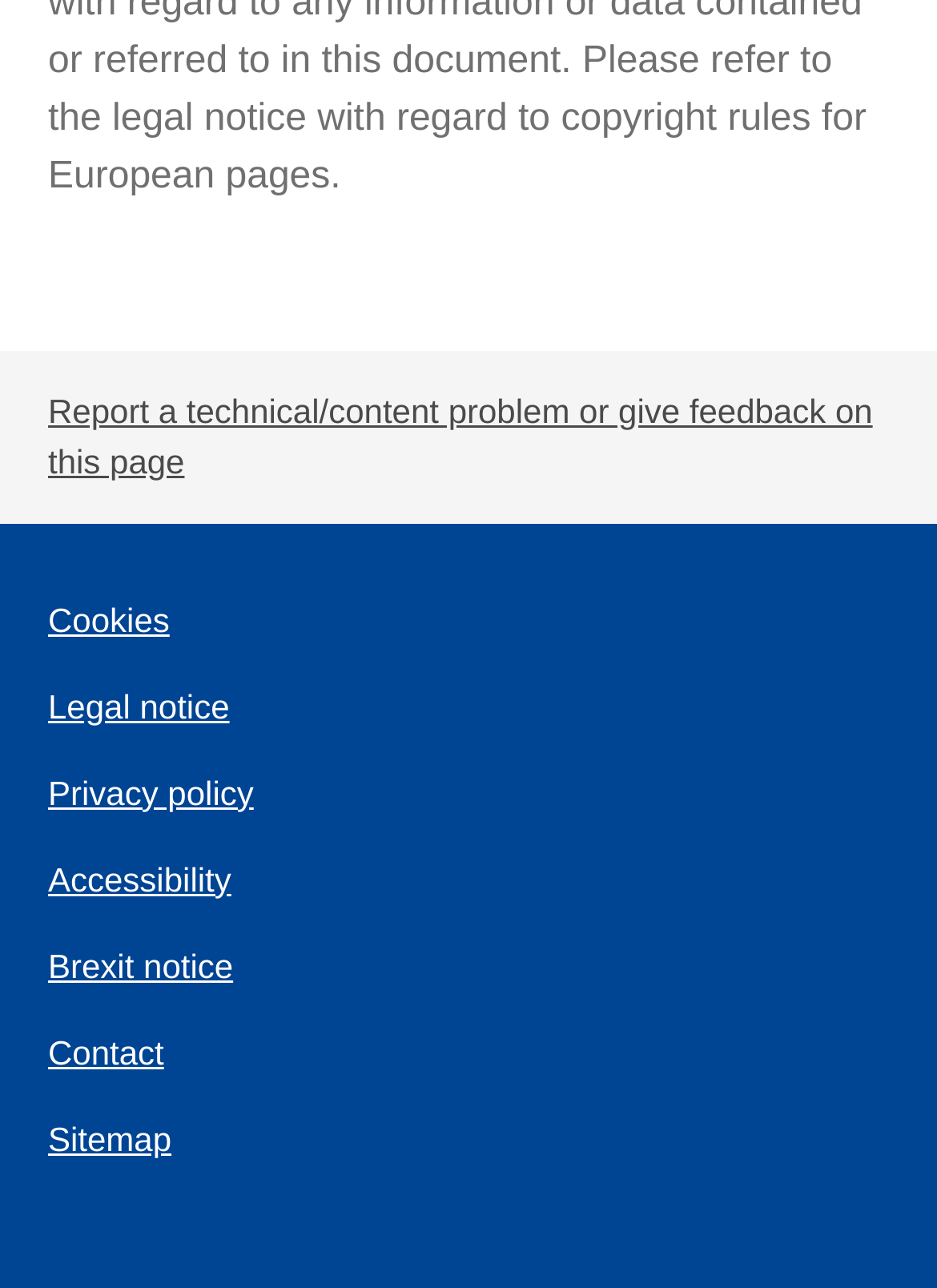What is the last link in the footer?
Could you answer the question in a detailed manner, providing as much information as possible?

I looked at the footer section and found the last link, which is 'Sitemap'.